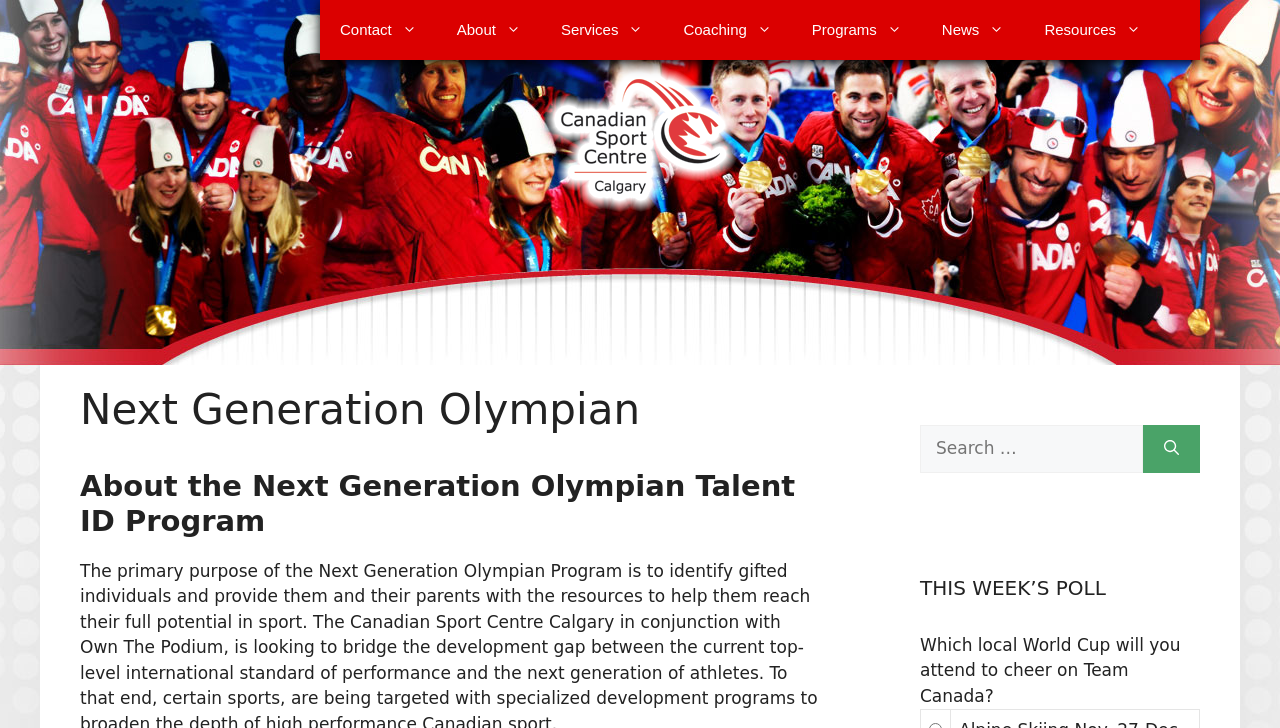Give a detailed explanation of the elements present on the webpage.

The webpage is about the Canadian Sport Centre Calgary, which supports high-performance athletes to achieve podium performances in international competition through a holistic process. 

At the top of the page, there is a banner that spans the entire width, containing a link to the Canadian Sport Centre and an image of the same. Below the banner, there is a primary navigation menu with eight links: Contact, About, Services, Coaching, Programs, News, Resources, and they are aligned horizontally and evenly spaced. 

On the left side of the page, there is a section with two headings. The first heading is "Next Generation Olympian" and the second heading is "About the Next Generation Olympian Talent ID Program". 

On the right side of the page, there is a complementary section that takes up about a third of the page's width. Within this section, there is a search box with a label "Search for:" and a search button. Below the search box, there is a heading "THIS WEEK’S POLL" and a question "Which local World Cup will you attend to cheer on Team Canada?"